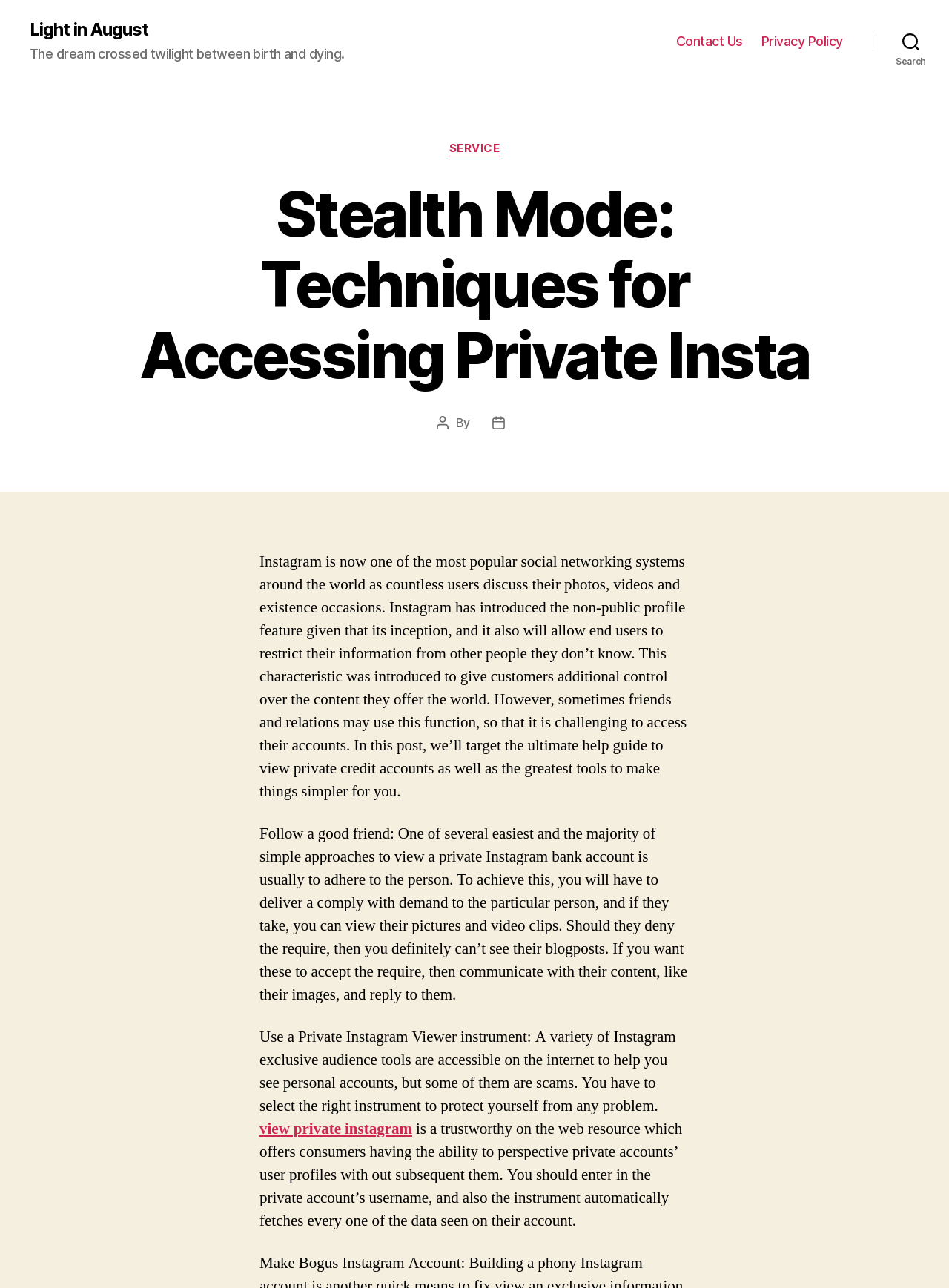Provide a single word or phrase to answer the given question: 
What is the name of the social networking system mentioned?

Instagram